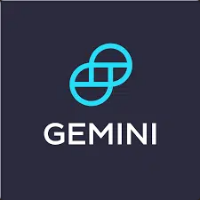Provide a single word or phrase to answer the given question: 
What is written below the icon?

GEMINI